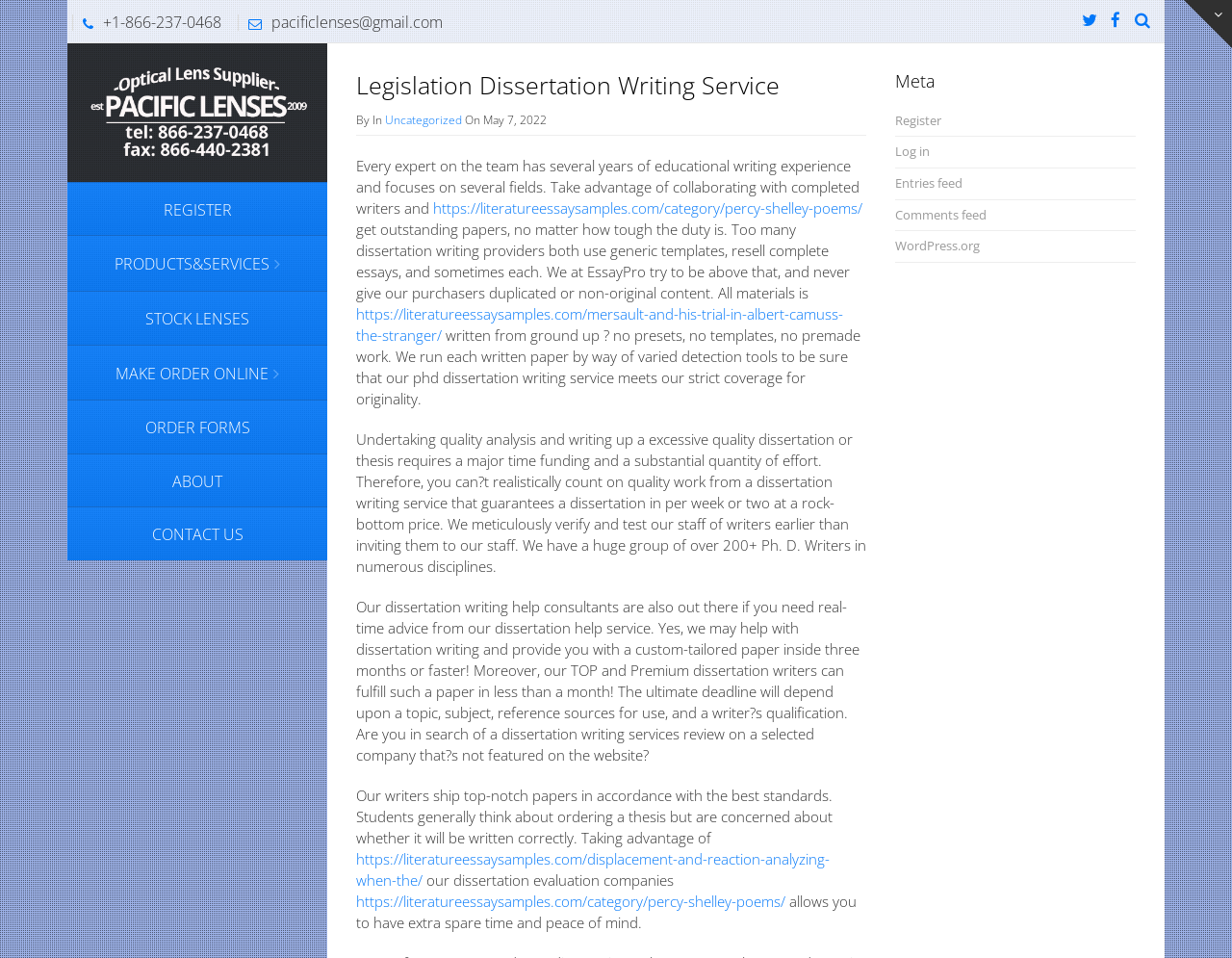What is the name of the company logo?
Refer to the image and provide a one-word or short phrase answer.

Pacific Optical Lab